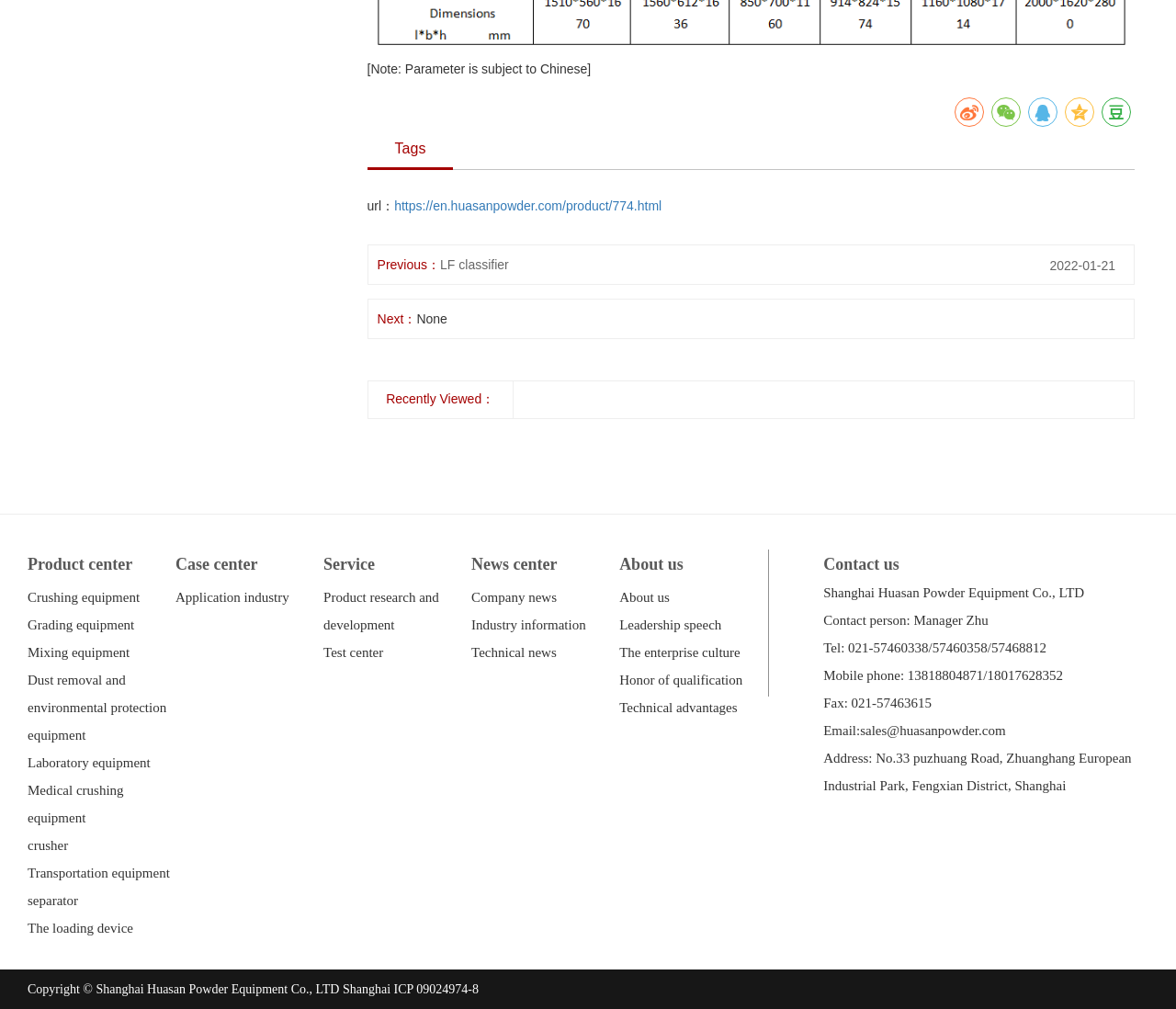Please specify the bounding box coordinates of the clickable region to carry out the following instruction: "Click the 'LF classifier' link". The coordinates should be four float numbers between 0 and 1, in the format [left, top, right, bottom].

[0.374, 0.252, 0.851, 0.272]